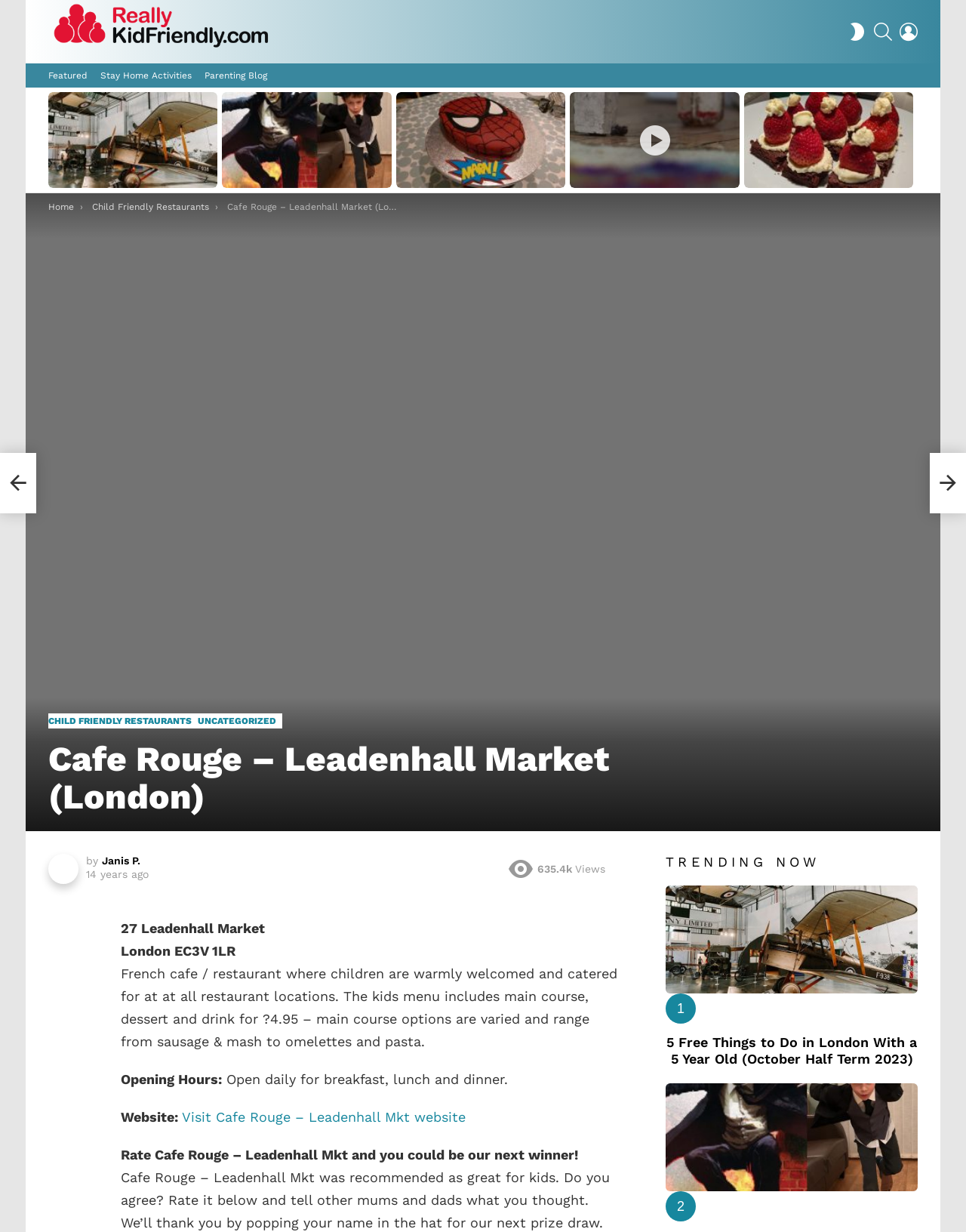Answer succinctly with a single word or phrase:
How many years ago was the article written?

14 years